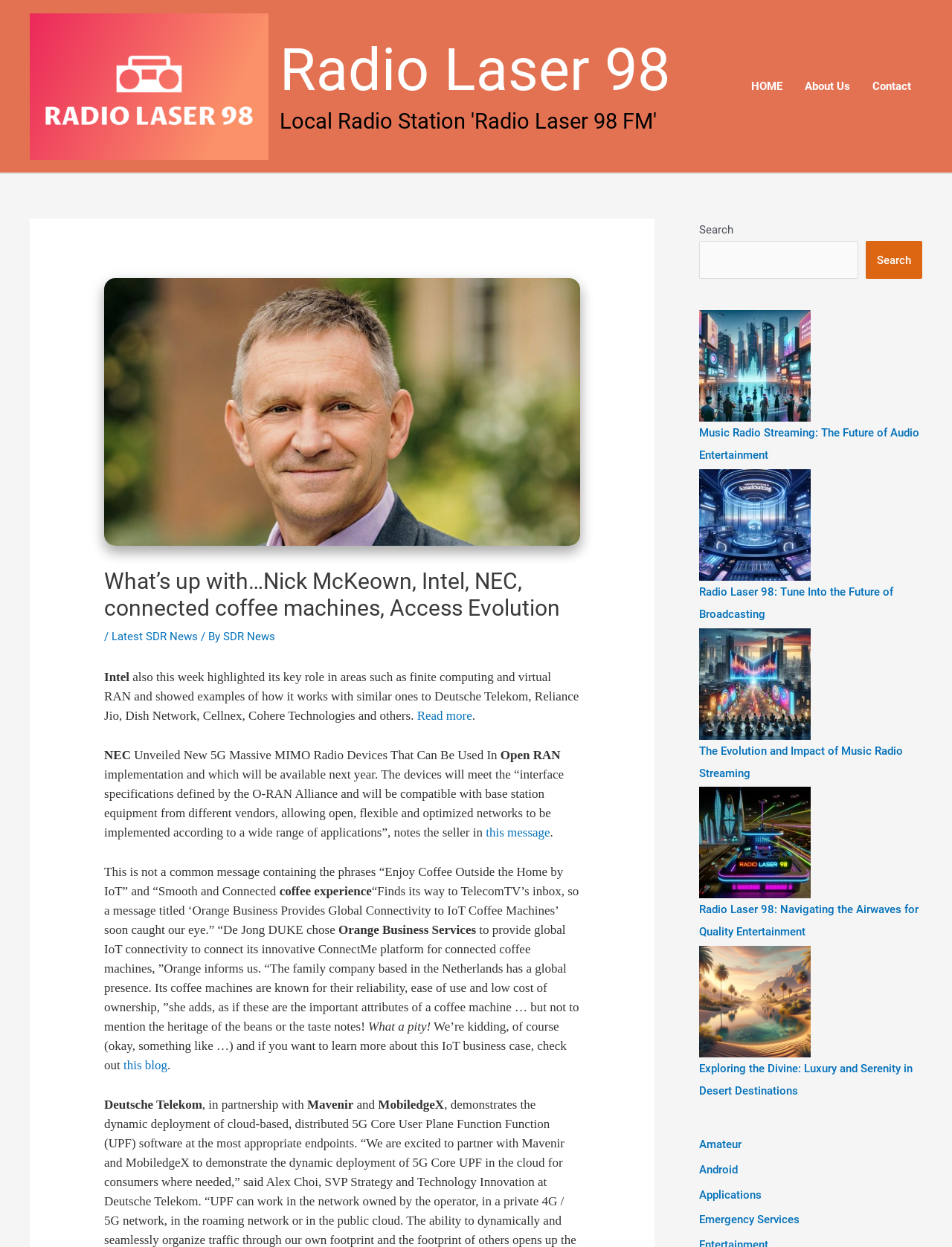Show the bounding box coordinates for the element that needs to be clicked to execute the following instruction: "Learn about music radio streaming". Provide the coordinates in the form of four float numbers between 0 and 1, i.e., [left, top, right, bottom].

[0.734, 0.342, 0.966, 0.37]